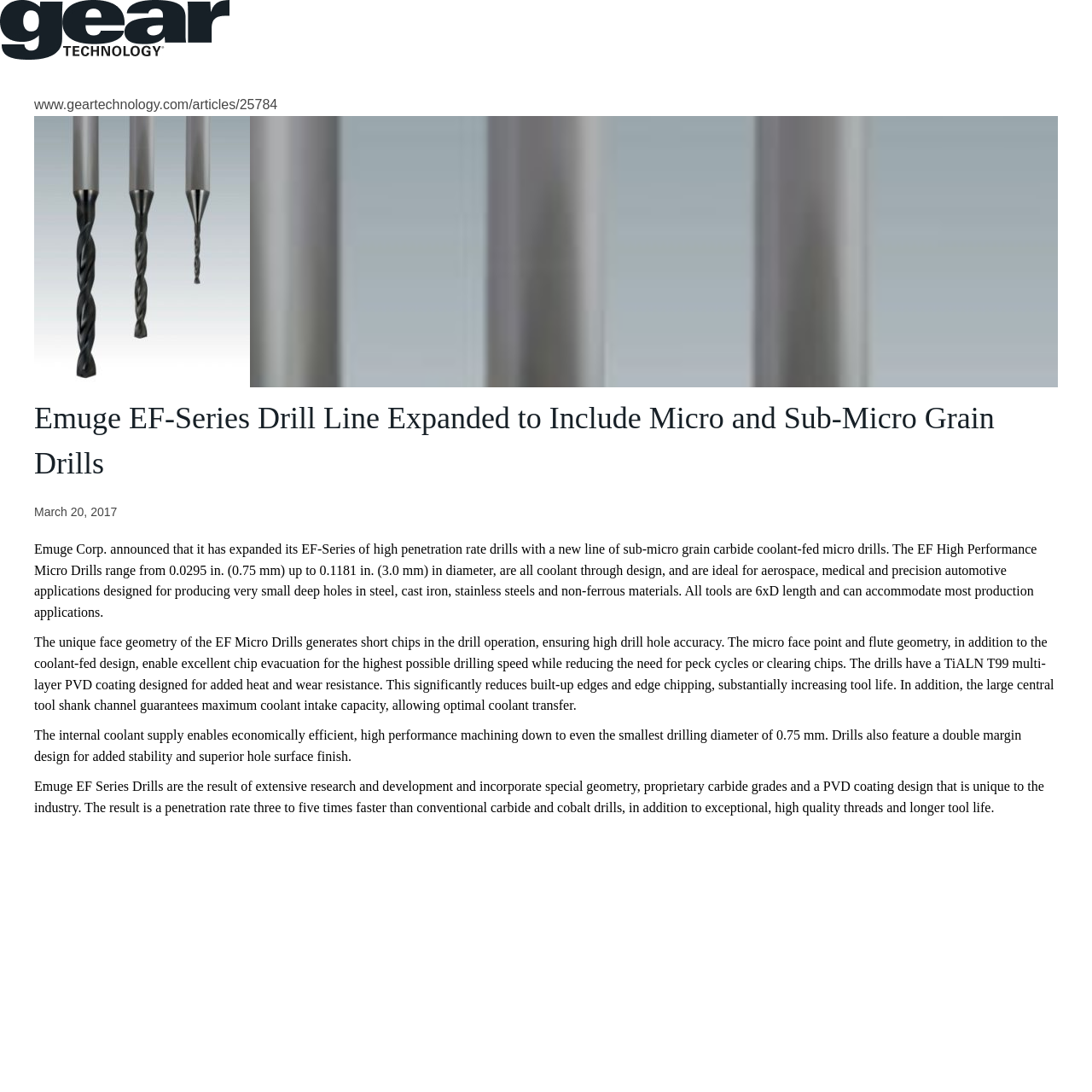Describe all the key features of the webpage in detail.

The webpage appears to be an article from Gear Technology Magazine, with a prominent image at the top left corner. Below the image, there is a URL displayed as "www.geartechnology.com/articles/25784". 

A large figure takes up most of the width of the page, spanning from the top left to the bottom right. Within this figure, there is a heading that reads "Emuge EF-Series Drill Line Expanded to Include Micro and Sub-Micro Grain Drills". 

Directly below the heading, the date "March 20, 2017" is displayed. The main content of the article is divided into four paragraphs, each describing the features and benefits of Emuge's EF-Series drills. The first paragraph explains the expansion of the drill line to include sub-micro grain carbide coolant-fed micro drills. The second paragraph details the unique face geometry and flute geometry of the EF Micro Drills, which enable high drill hole accuracy and excellent chip evacuation. The third paragraph describes the TiALN T99 multi-layer PVD coating and the large central tool shank channel, which reduce built-up edges and edge chipping, increasing tool life. The fourth paragraph highlights the benefits of the internal coolant supply, double margin design, and proprietary carbide grades, resulting in a penetration rate three to five times faster than conventional carbide and cobalt drills.